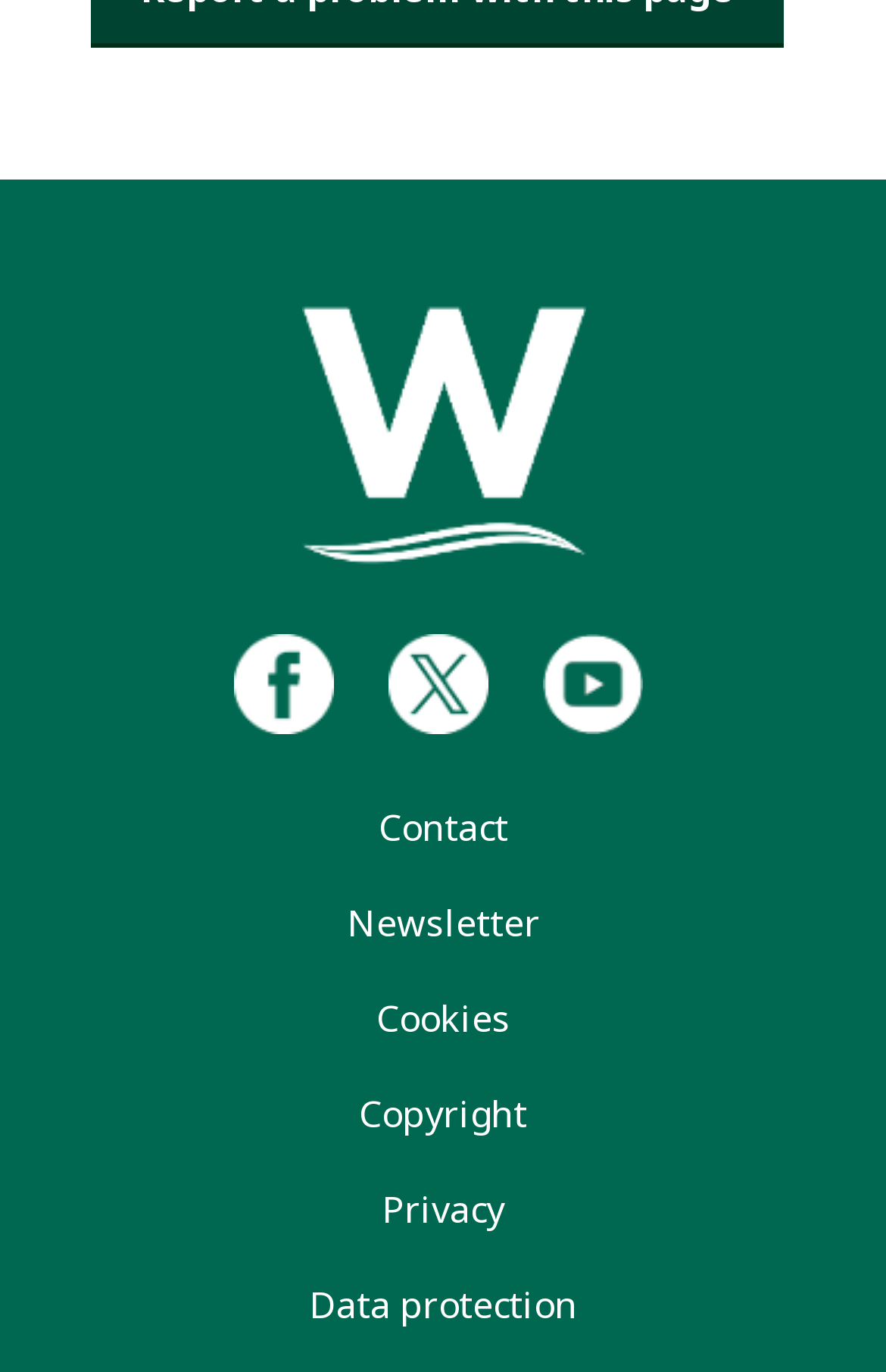Please locate the bounding box coordinates of the element that needs to be clicked to achieve the following instruction: "View Wiltshire Council's privacy policy". The coordinates should be four float numbers between 0 and 1, i.e., [left, top, right, bottom].

[0.087, 0.847, 0.913, 0.916]